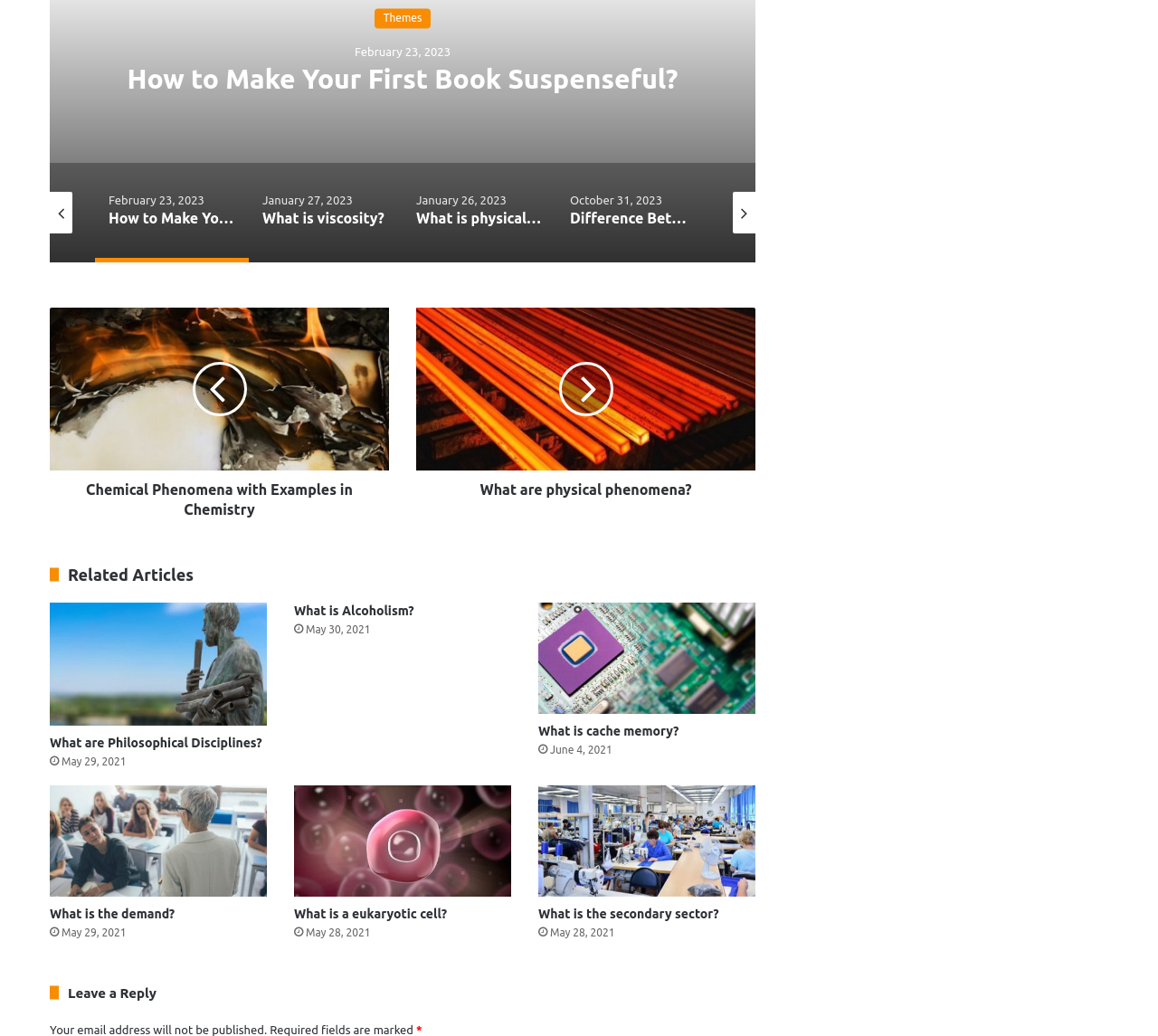Provide the bounding box coordinates of the HTML element described by the text: "What is Alcoholism?".

[0.254, 0.583, 0.358, 0.597]